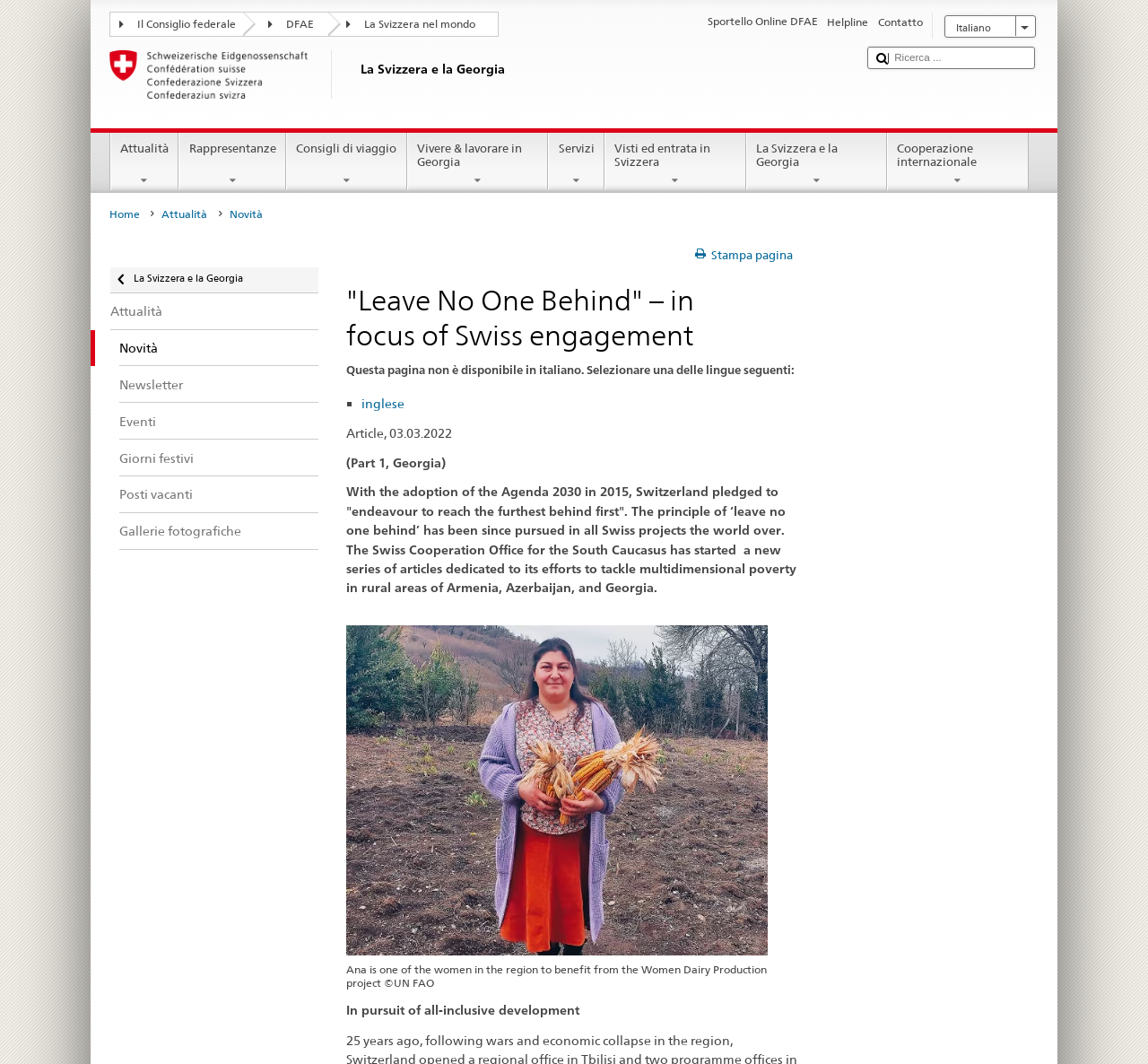What is the name of the project mentioned in the article?
Refer to the image and give a detailed response to the question.

The article mentions 'the Women Dairy Production project' in the figure caption, indicating that this is the name of the project being referred to.